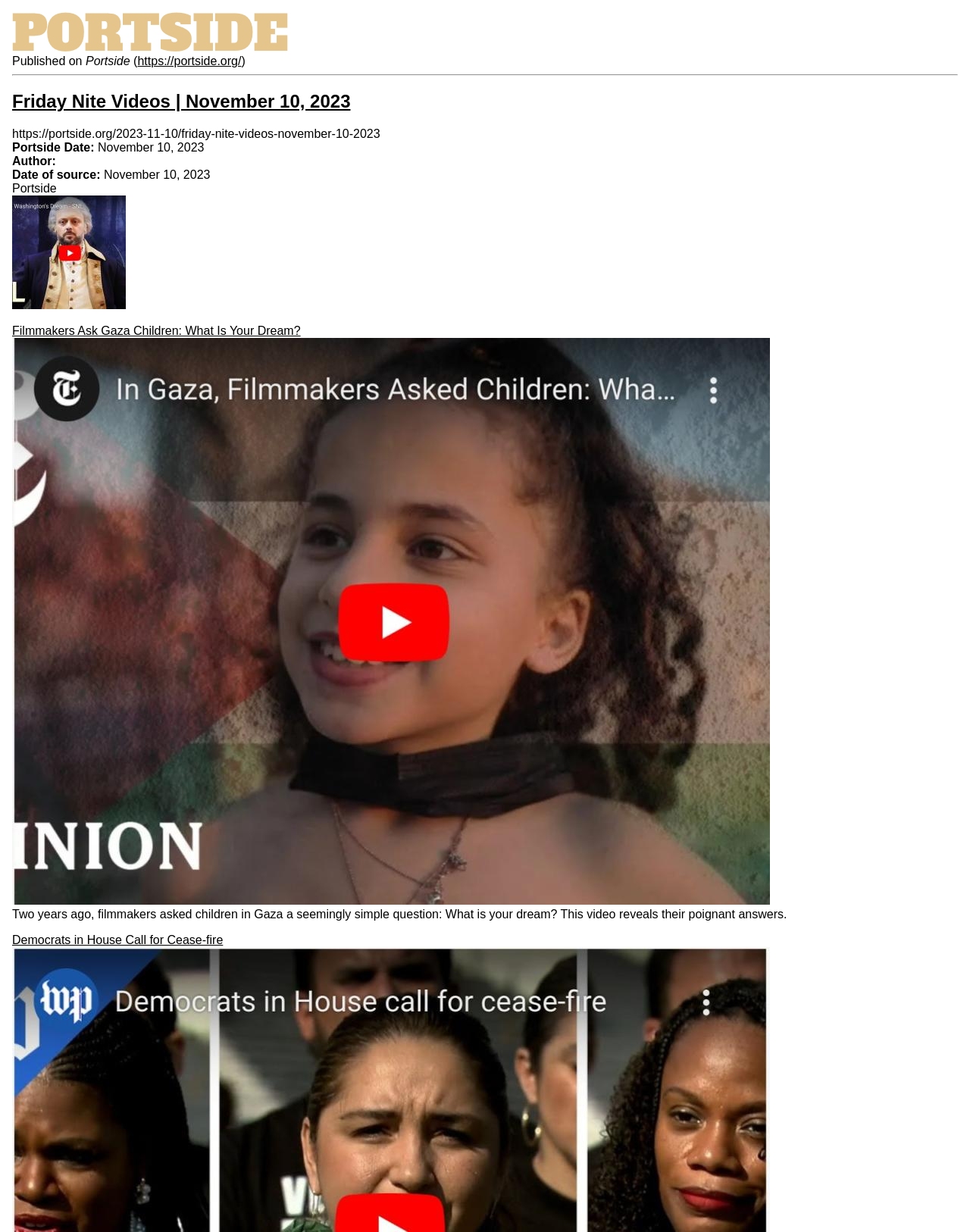What is the author of the video?
Using the image as a reference, give a one-word or short phrase answer.

Not specified